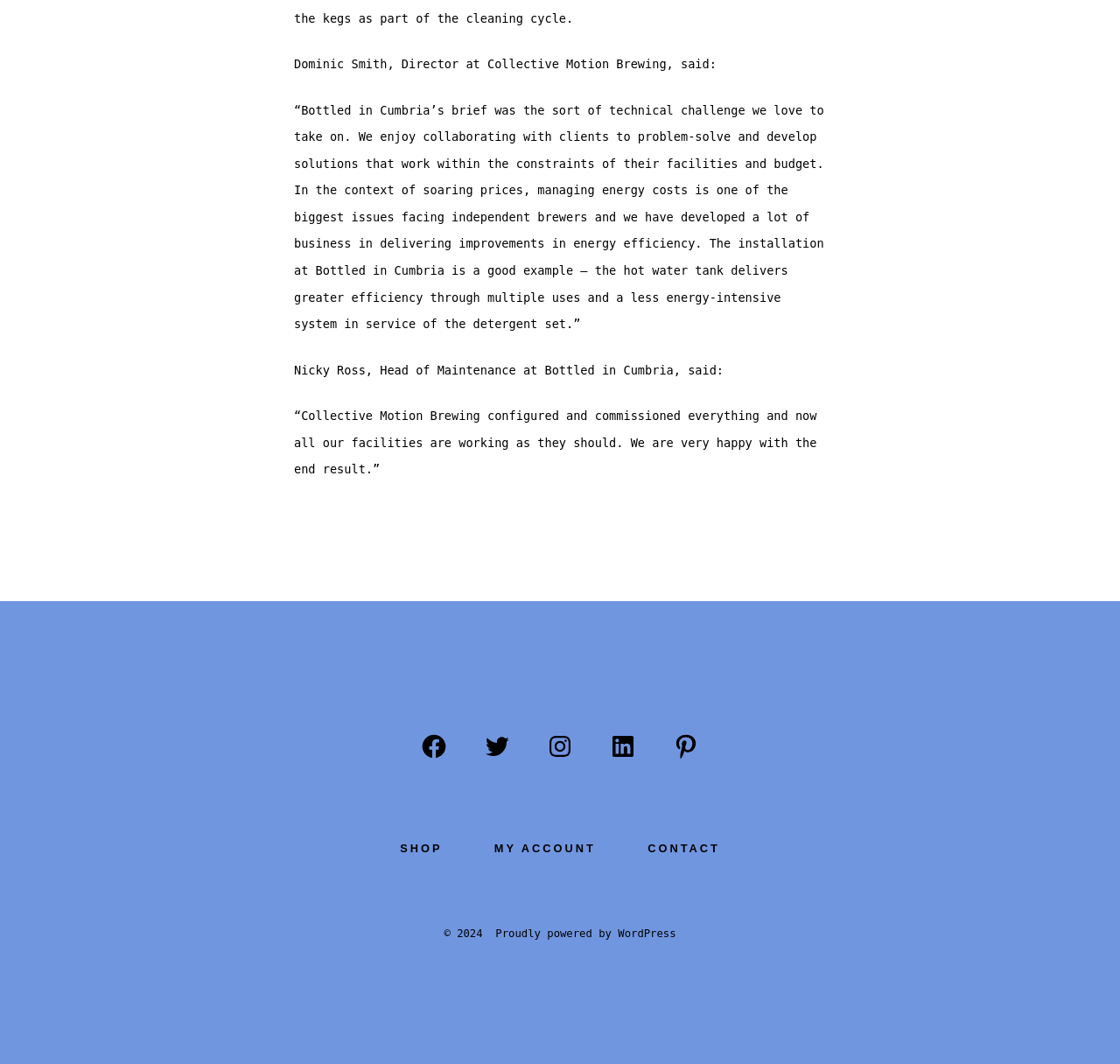Find the bounding box coordinates of the clickable area required to complete the following action: "Open LinkedIn in a new tab".

[0.531, 0.675, 0.581, 0.728]